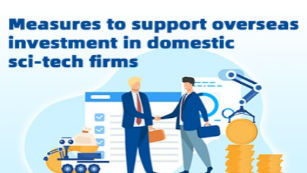What does the handshake between the two figures symbolize?
Using the information from the image, answer the question thoroughly.

The handshake between the two professional figures in the image is a symbolic representation of partnership and collaboration, implying a mutually beneficial agreement or cooperation between the parties involved.